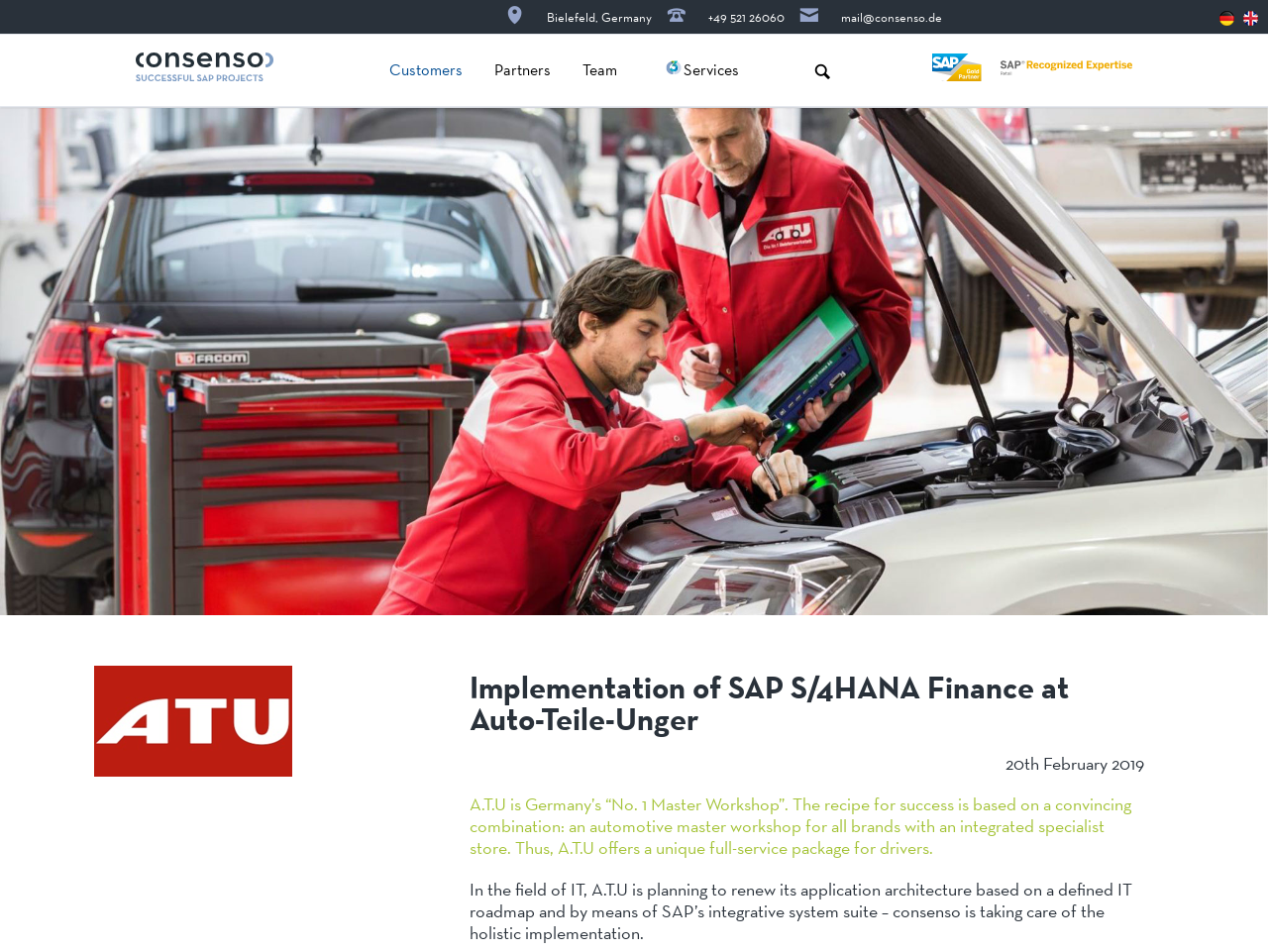What is the company name of the website? Please answer the question using a single word or phrase based on the image.

consenso Consulting GmbH